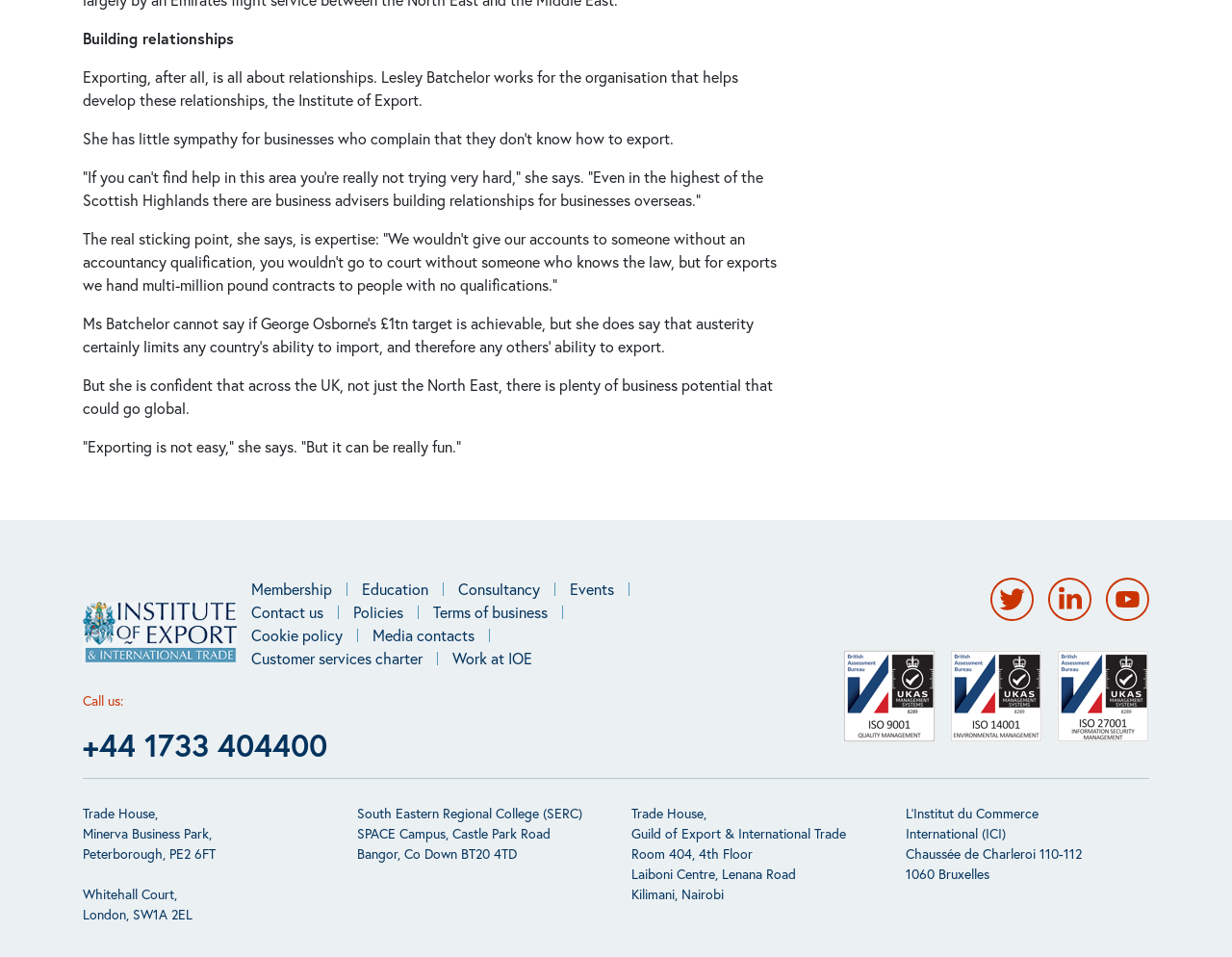Please provide a one-word or short phrase answer to the question:
What are the social media platforms linked on the webpage?

Twitter, LinkedIn, YouTube